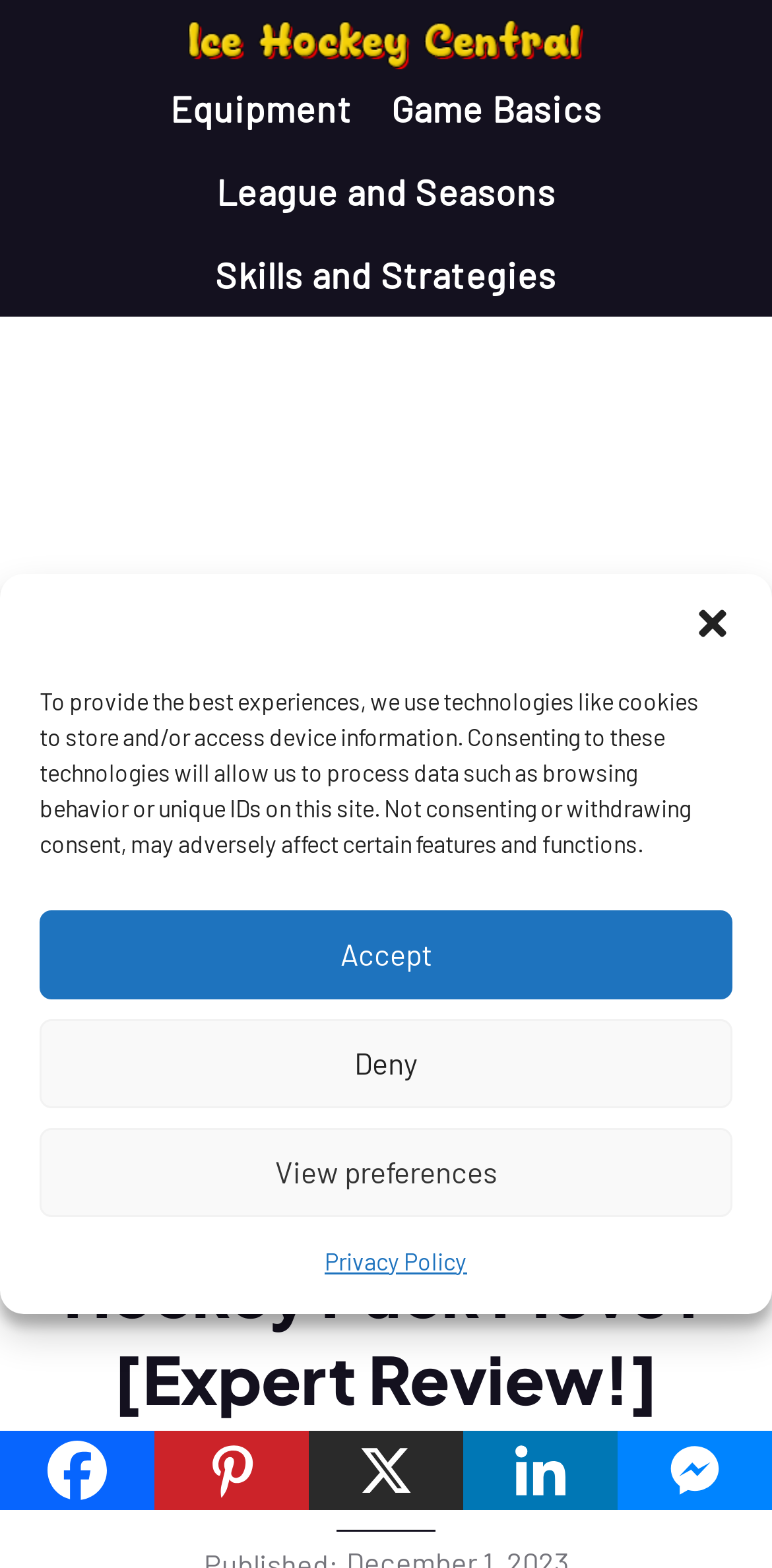What are the main categories of the website?
Use the image to give a comprehensive and detailed response to the question.

The main categories of the website can be found in the header menu, where four links are present: 'Equipment', 'Game Basics', 'League and Seasons', and 'Skills and Strategies'.